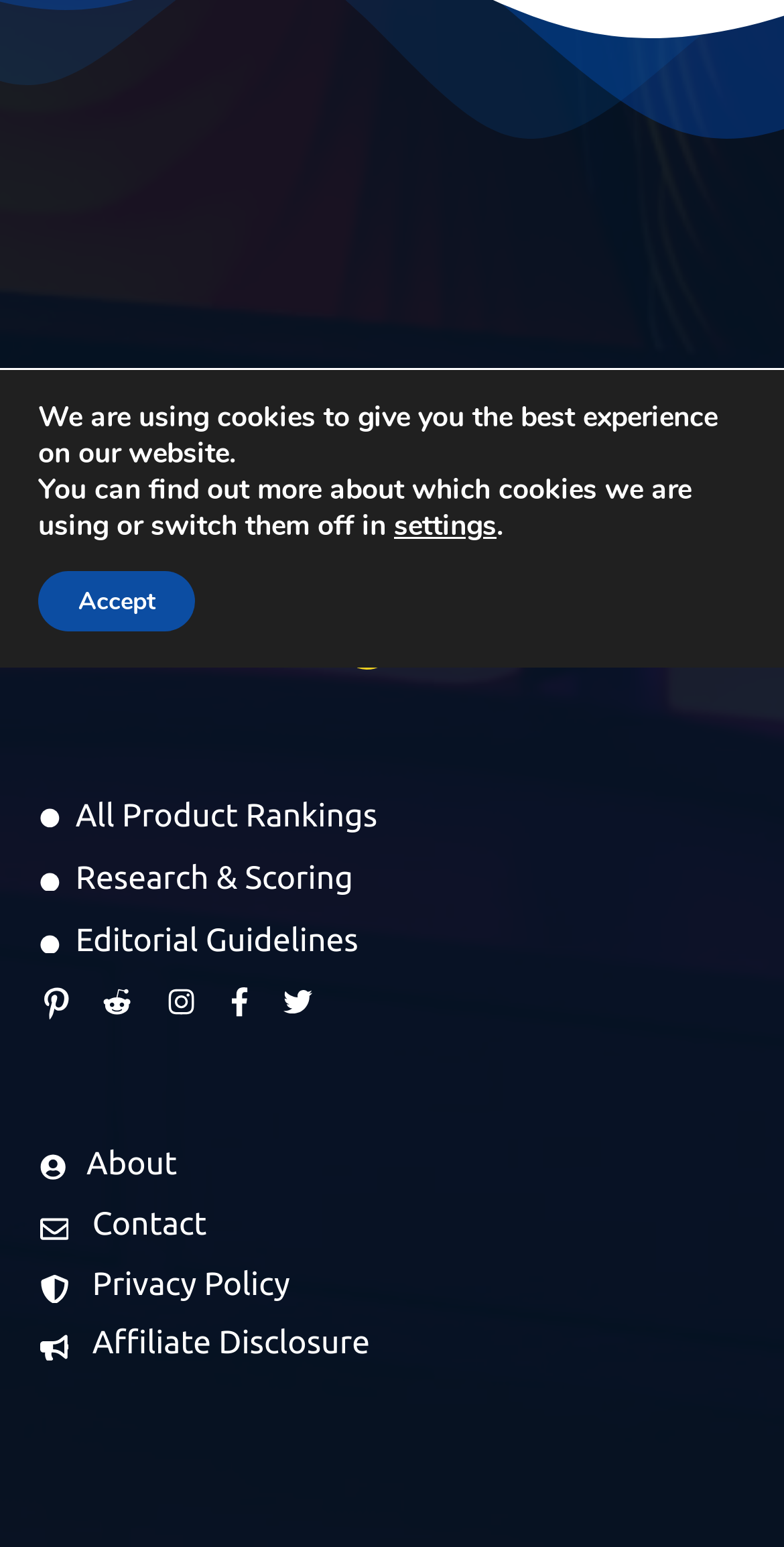Provide the bounding box coordinates of the HTML element described by the text: "Affiliate Disclosure". The coordinates should be in the format [left, top, right, bottom] with values between 0 and 1.

[0.051, 0.853, 0.472, 0.886]